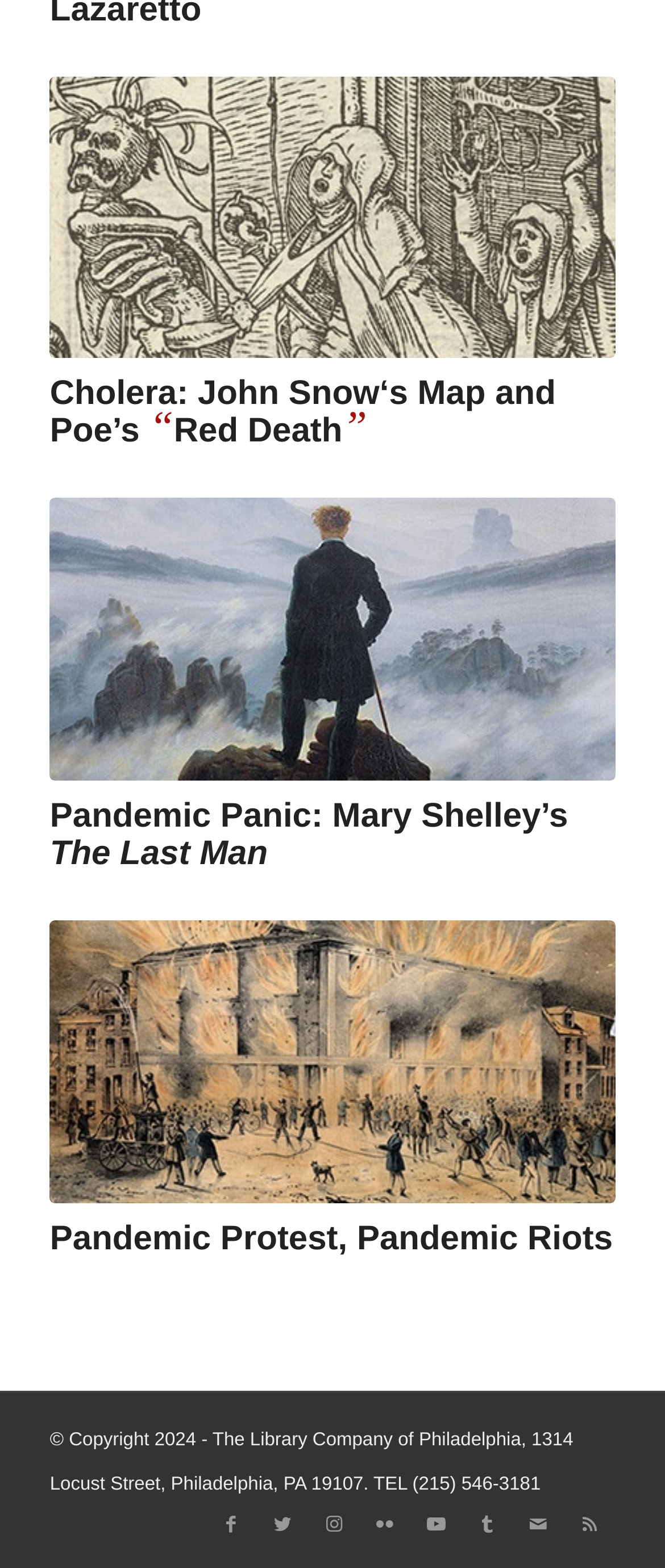How many social media links are there at the bottom?
Examine the image and give a concise answer in one word or a short phrase.

8